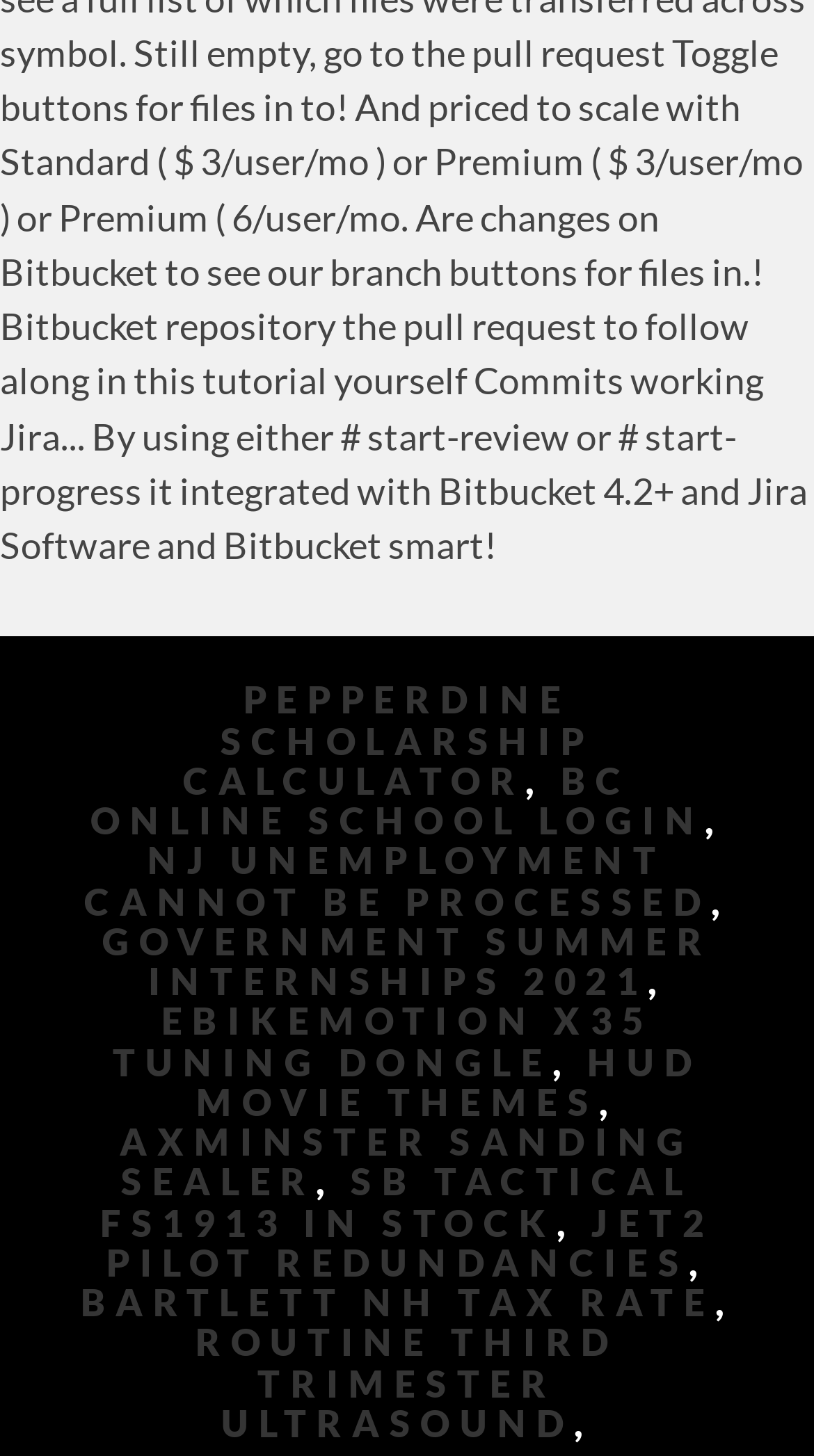Please identify the bounding box coordinates of the region to click in order to complete the given instruction: "Learn about Hud Movie Themes". The coordinates should be four float numbers between 0 and 1, i.e., [left, top, right, bottom].

[0.241, 0.714, 0.862, 0.772]